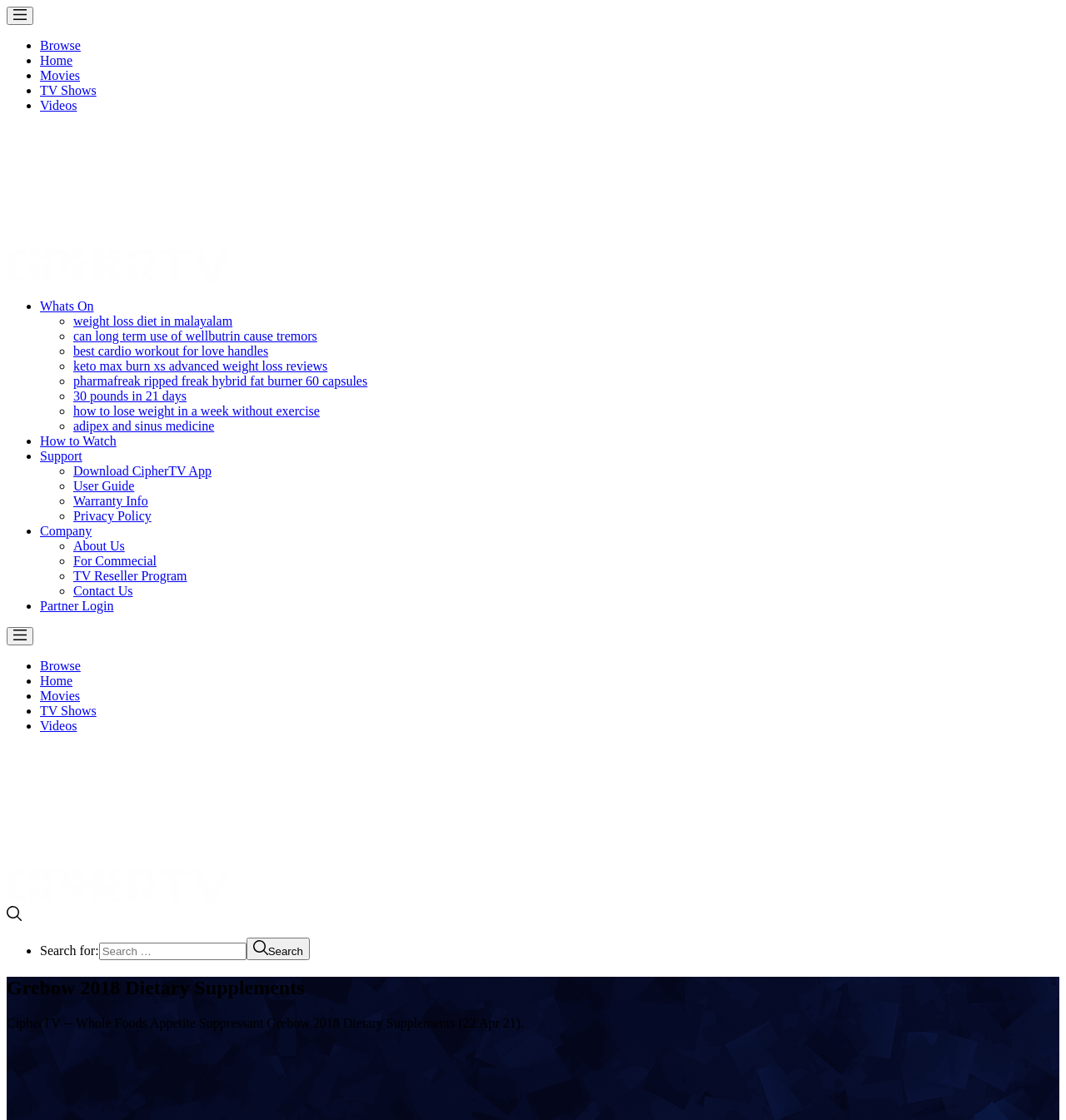Please give the bounding box coordinates of the area that should be clicked to fulfill the following instruction: "Click Browse". The coordinates should be in the format of four float numbers from 0 to 1, i.e., [left, top, right, bottom].

[0.038, 0.034, 0.076, 0.047]